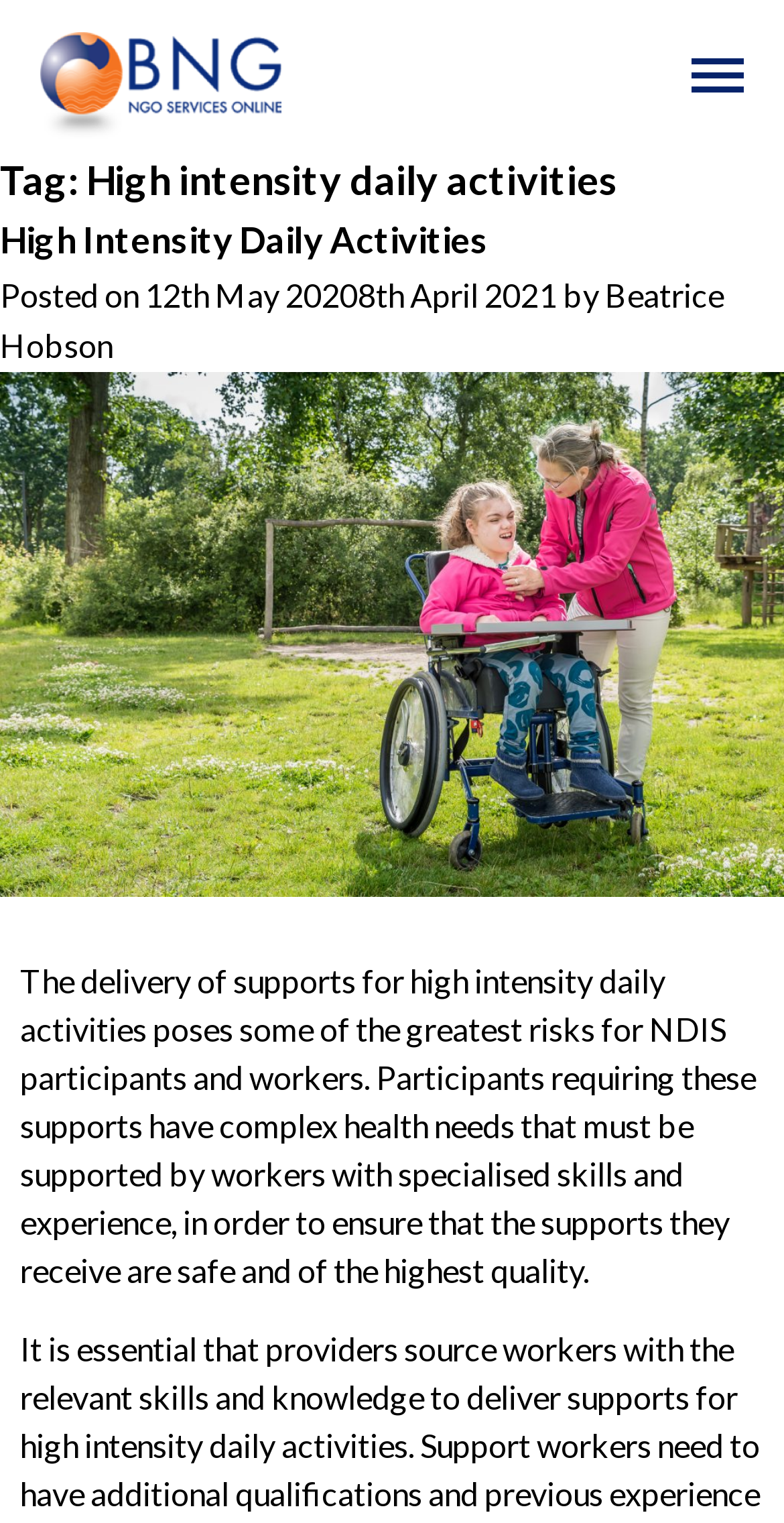Give a one-word or short-phrase answer to the following question: 
What type of skills are required for workers supporting high intensity daily activities?

Specialised skills and experience